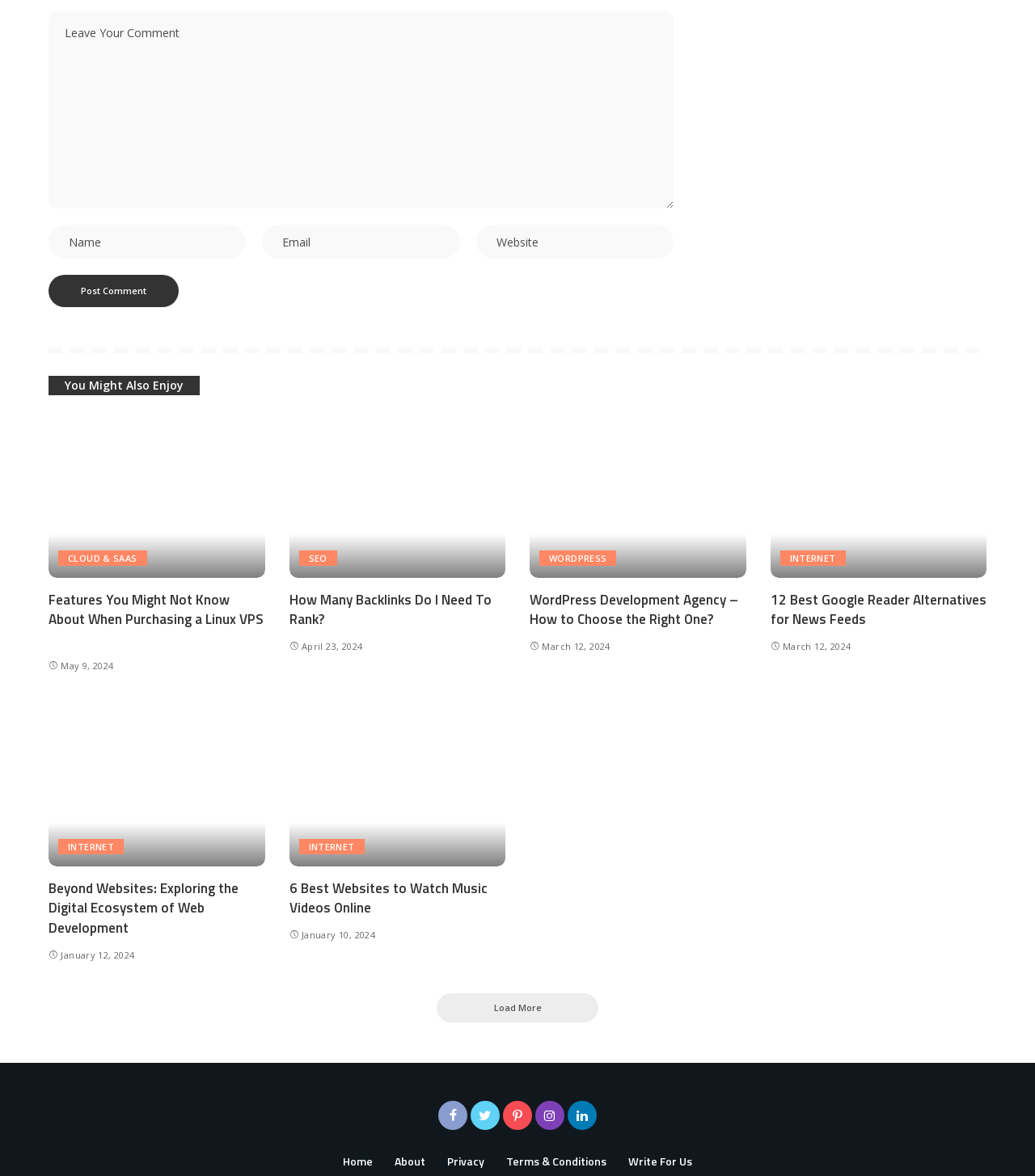Identify the bounding box coordinates for the element that needs to be clicked to fulfill this instruction: "Read 'Features You Might Not Know About When Purchasing a Linux VPS'". Provide the coordinates in the format of four float numbers between 0 and 1: [left, top, right, bottom].

[0.047, 0.501, 0.256, 0.552]